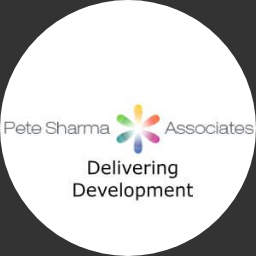What is the company's commitment according to the tagline?
Can you offer a detailed and complete answer to this question?

The tagline 'Delivering Development' emphasizes the company's commitment to professional growth and educational excellence, implying that the company is dedicated to helping language educators improve their skills and achieve excellence in their field.